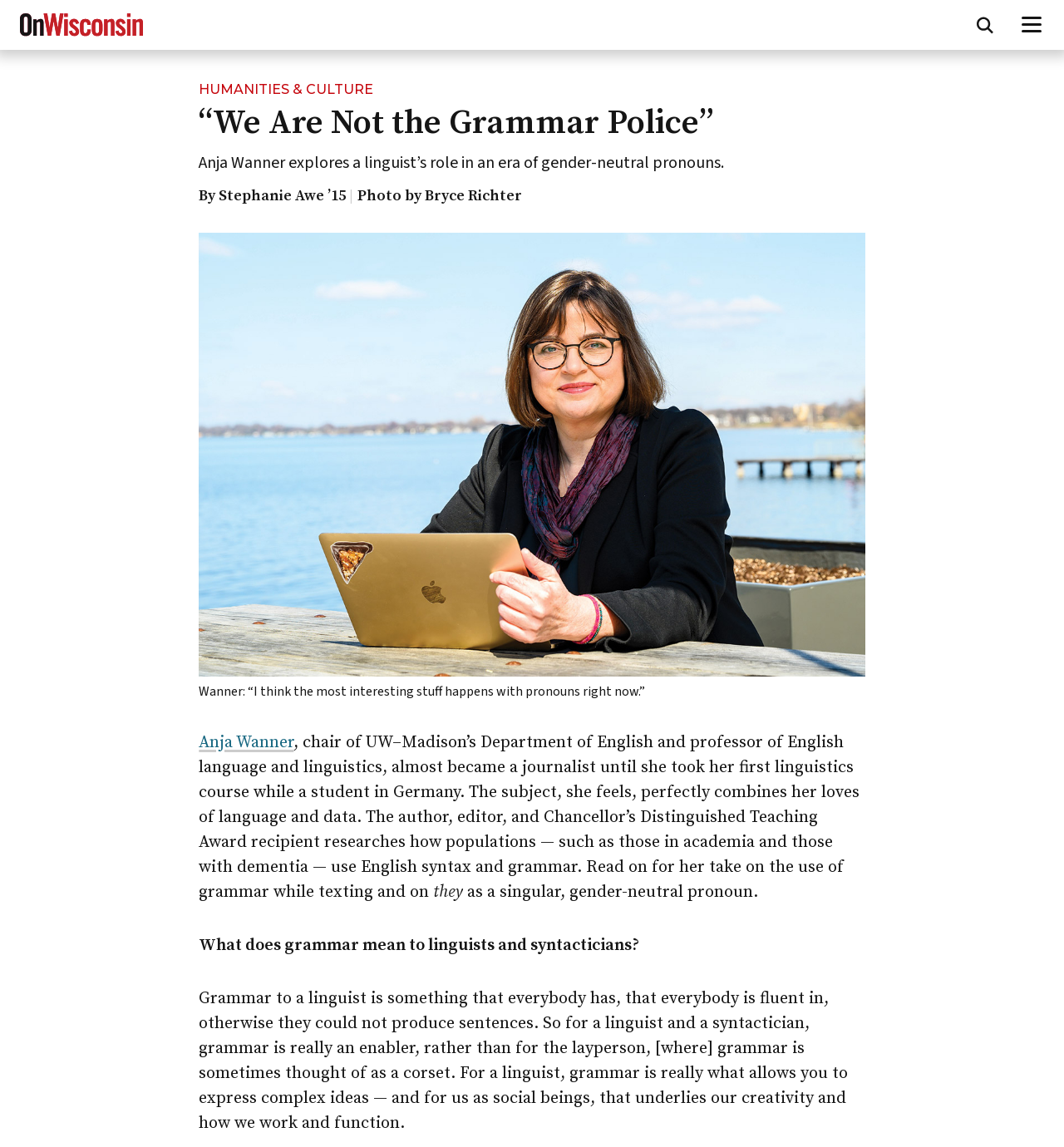With reference to the screenshot, provide a detailed response to the question below:
What is the role of grammar according to linguists?

I found the answer by reading the quote from Anja Wanner. She states that 'for a linguist, grammar is really what allows you to express complex ideas — and for us as social beings, that underlies our creativity and how we work and function'. This suggests that linguists view grammar as an enabler, rather than a restrictive force.